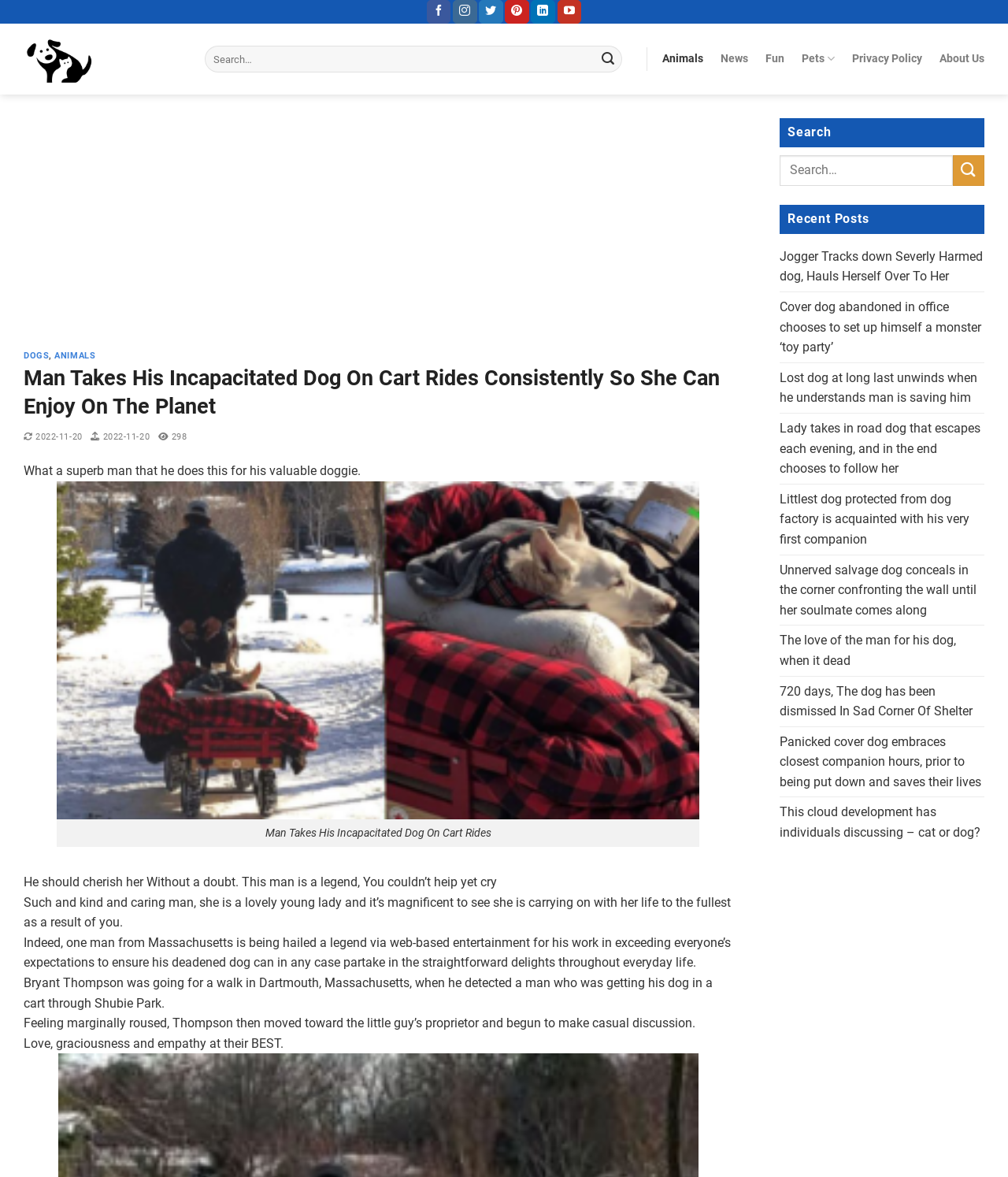Locate the bounding box coordinates of the area where you should click to accomplish the instruction: "Go to About Us page".

[0.932, 0.038, 0.977, 0.062]